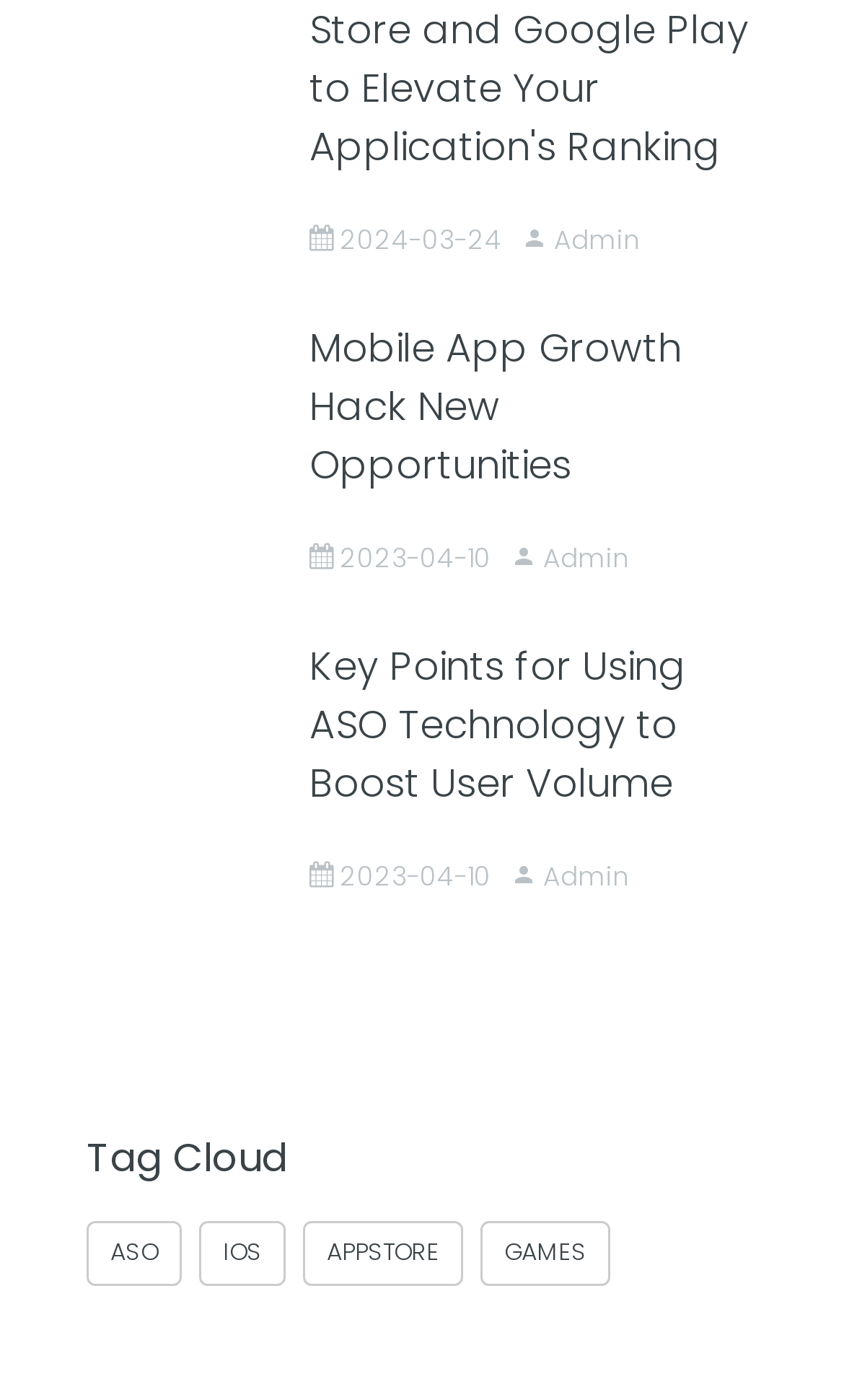Using the description "Admin", predict the bounding box of the relevant HTML element.

[0.605, 0.612, 0.746, 0.638]